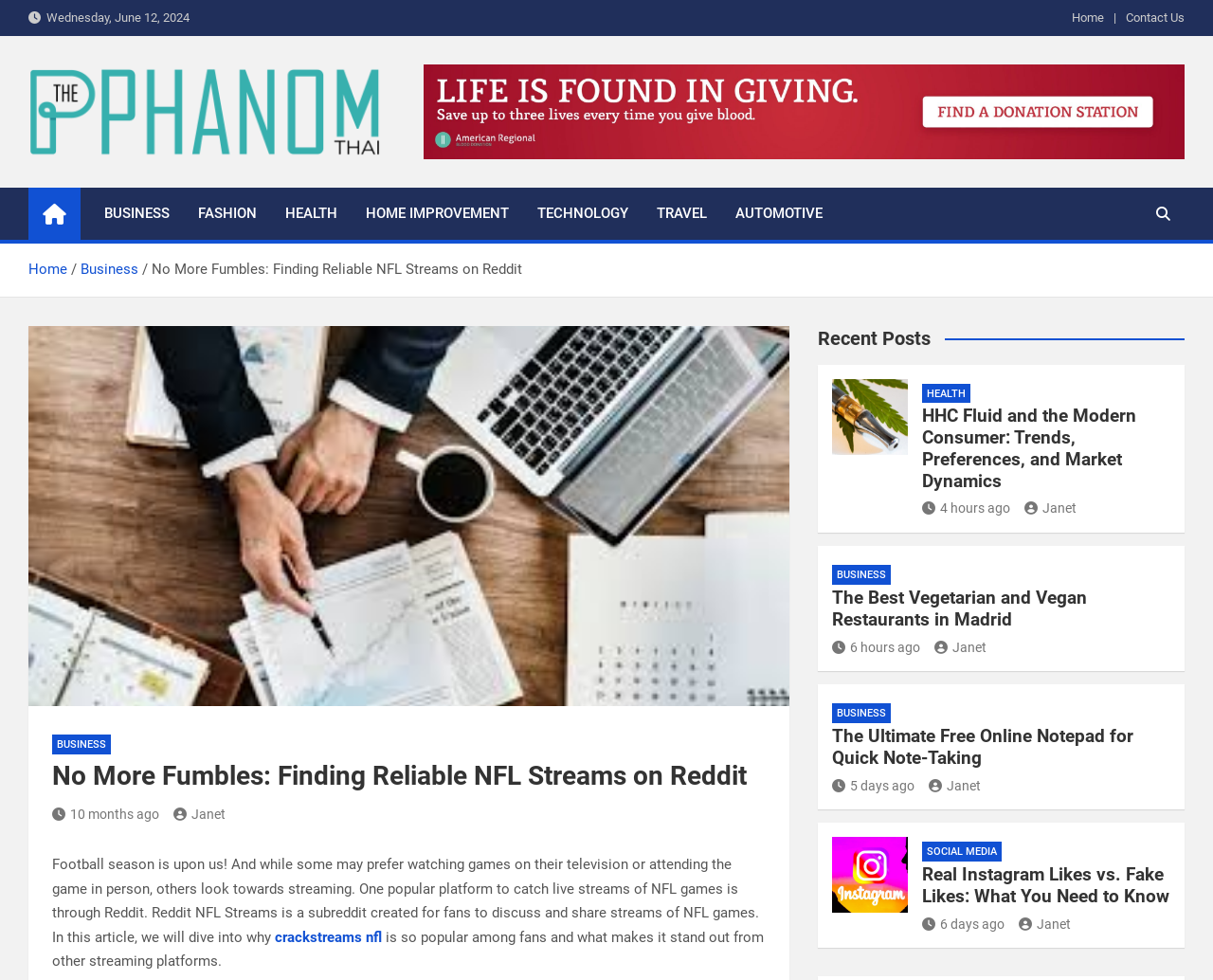Detail the various sections and features present on the webpage.

This webpage appears to be a blog or news article page. At the top, there is a date "Wednesday, June 12, 2024" and a navigation menu with links to "Home", "Contact Us", and the website's logo "The PPHanom Thai". Below the navigation menu, there is a banner advertisement.

The main content of the page is an article titled "No More Fumbles: Finding Reliable NFL Streams on Reddit". The article discusses the popularity of Reddit NFL Streams, a subreddit for fans to share and discuss live streams of NFL games. The article also mentions other streaming platforms and their differences.

To the right of the article, there is a sidebar with links to various categories such as "BUSINESS", "FASHION", "HEALTH", and others. There is also a search button and a button with a magnifying glass icon.

Below the article, there is a section titled "Recent Posts" which lists several recent articles with their titles, authors, and timestamps. The articles are categorized under different topics such as "HEALTH", "BUSINESS", and "SOCIAL MEDIA". Each article has a link to read more.

Overall, the webpage has a clean and organized layout, with a focus on presenting news articles and blog posts to readers.